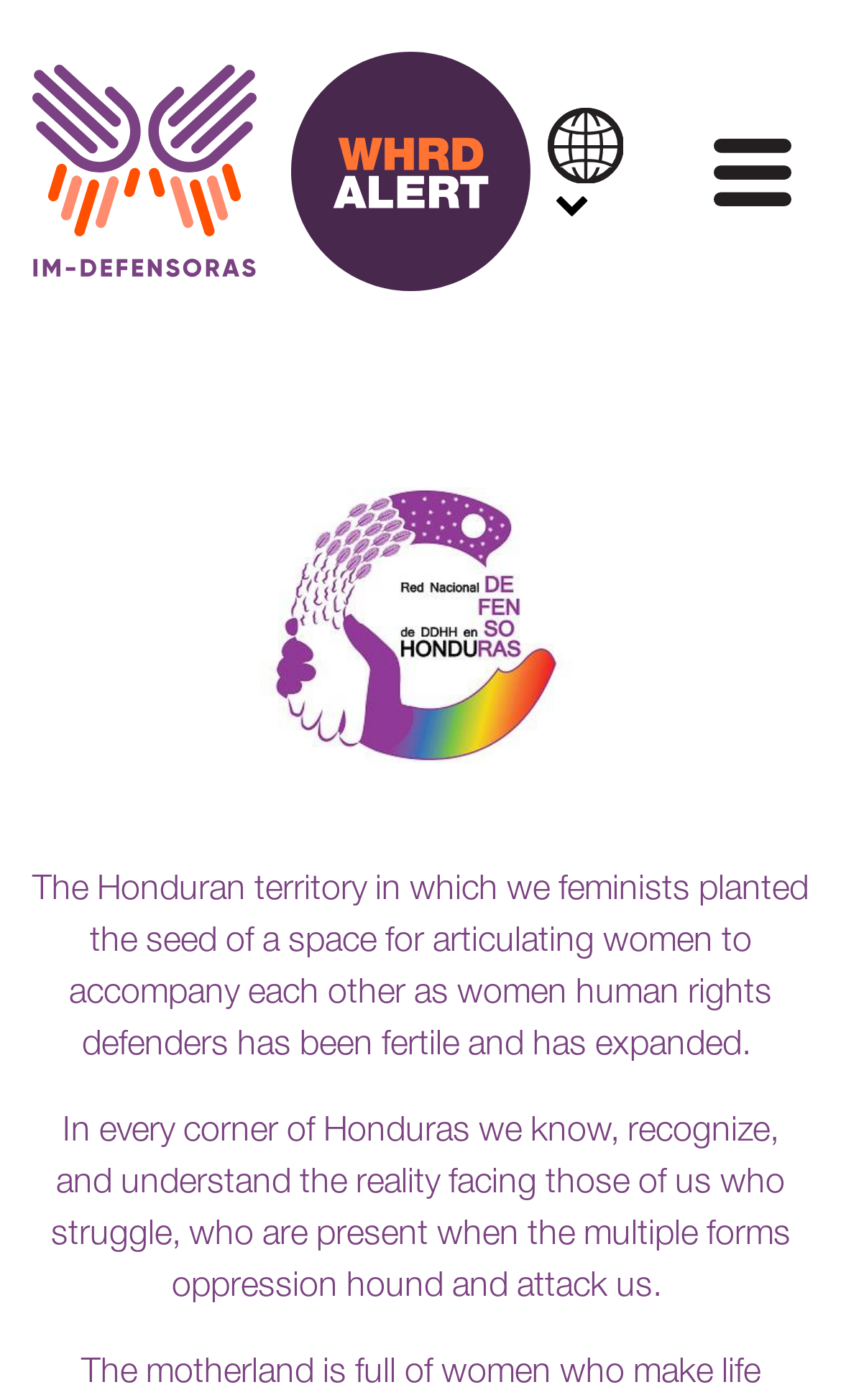What is the main heading displayed on the webpage? Please provide the text.

In 2022, we registered 768 attacks against women defenders and organizations that defend the right to a life free from violence in Mesoamerica